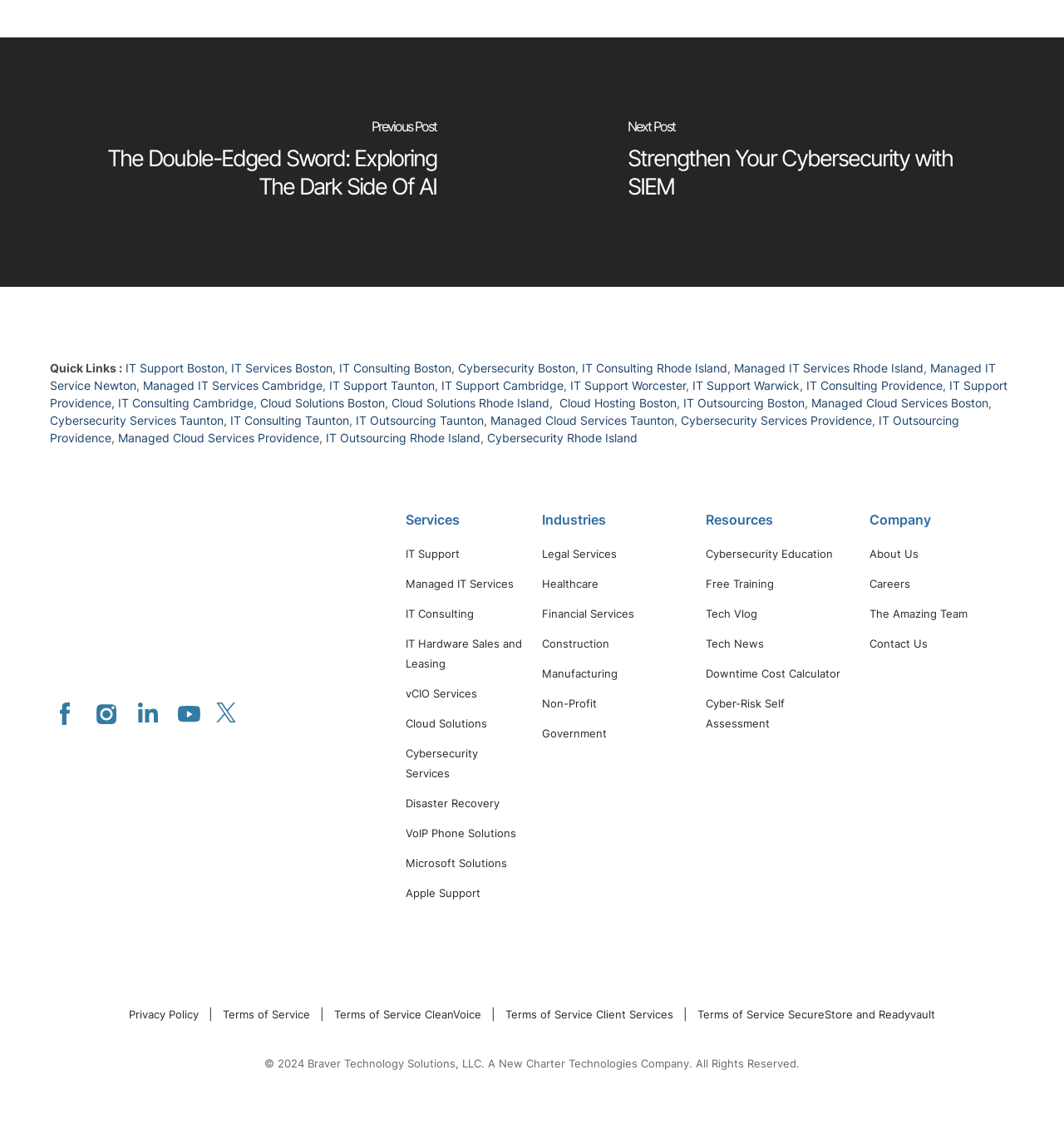What is the last industry listed?
Please answer the question as detailed as possible.

I looked at the 'Industries' section and found that the last industry listed is Government, which is one of the many industries served by the company.